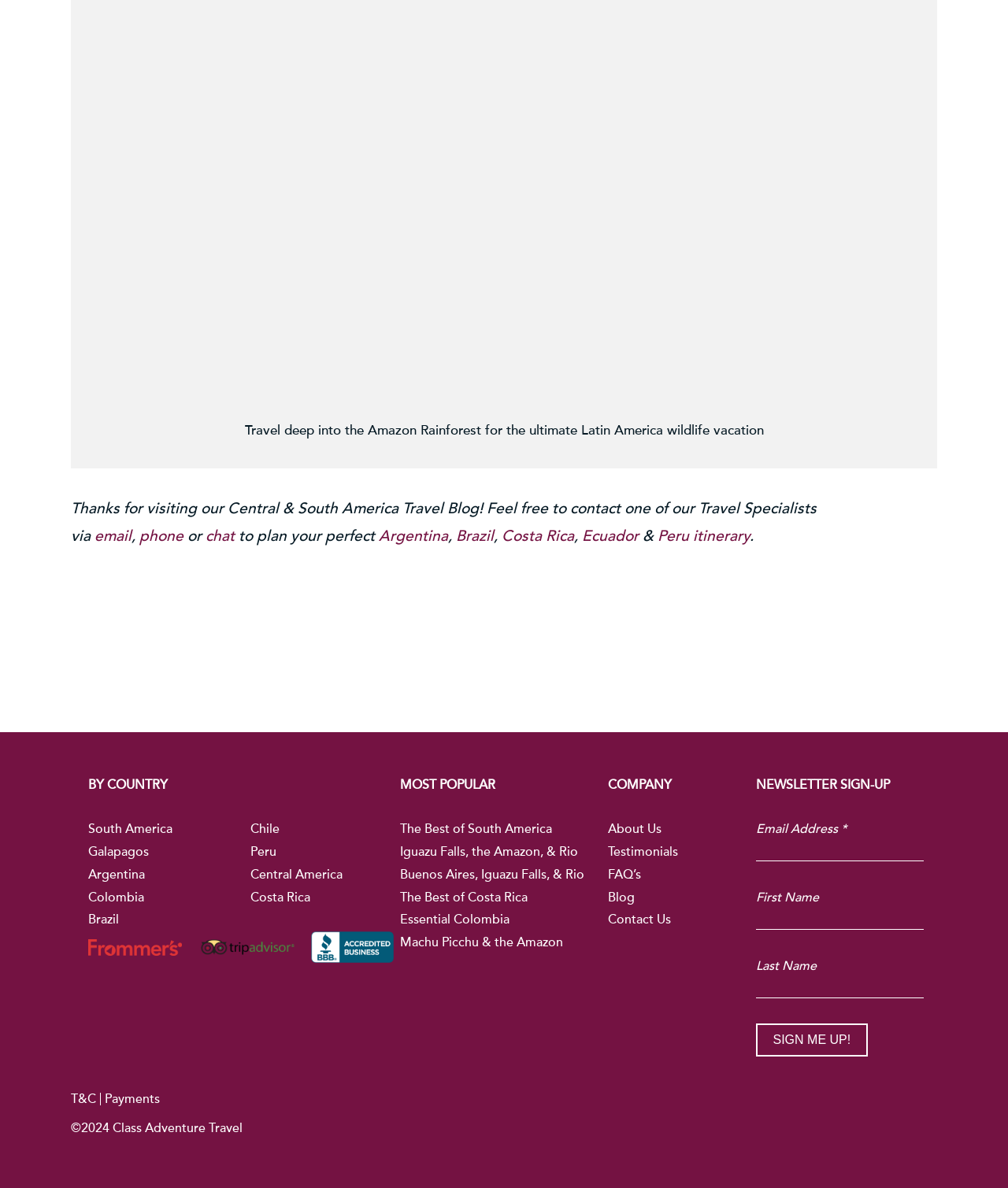What countries are listed under 'BY COUNTRY'?
Answer the question using a single word or phrase, according to the image.

South America, Galapagos, Argentina, Colombia, Brazil, Chile, Peru, Central America, Costa Rica